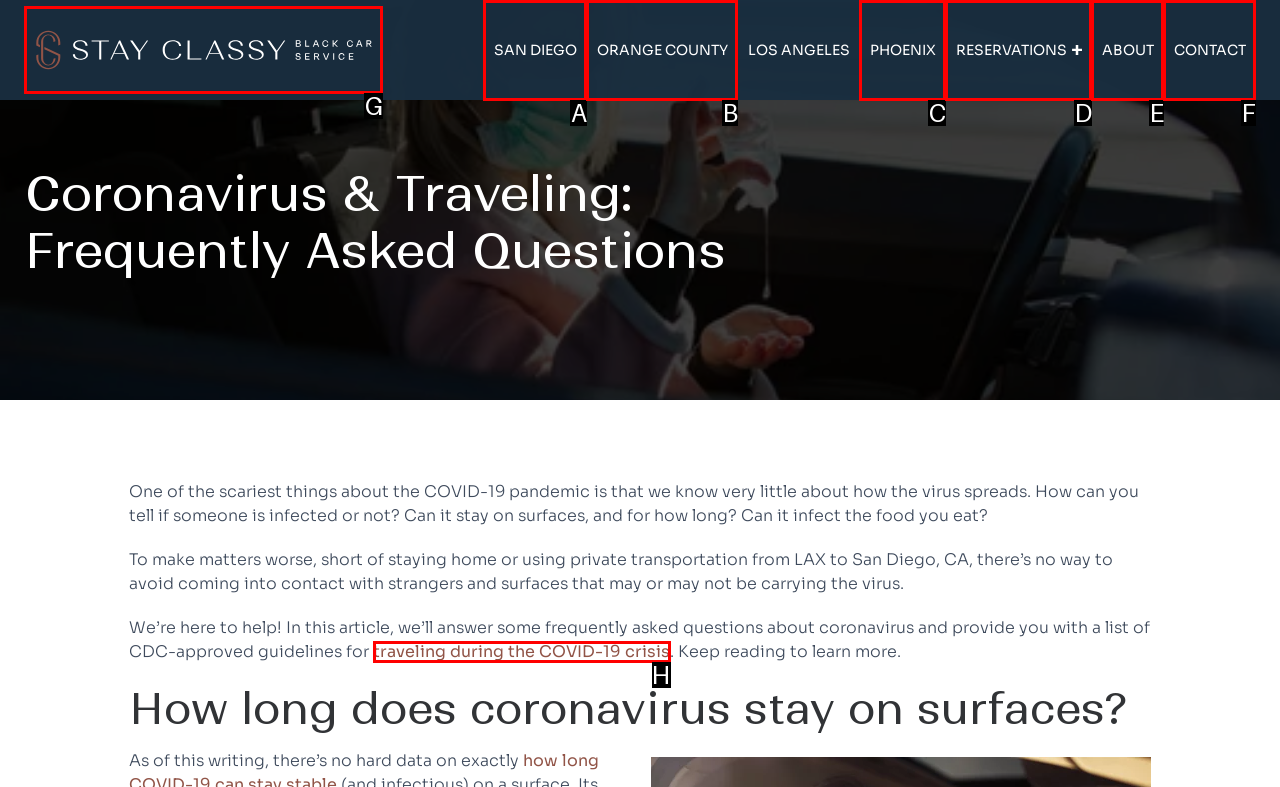Which option corresponds to the following element description: San Diego?
Please provide the letter of the correct choice.

A